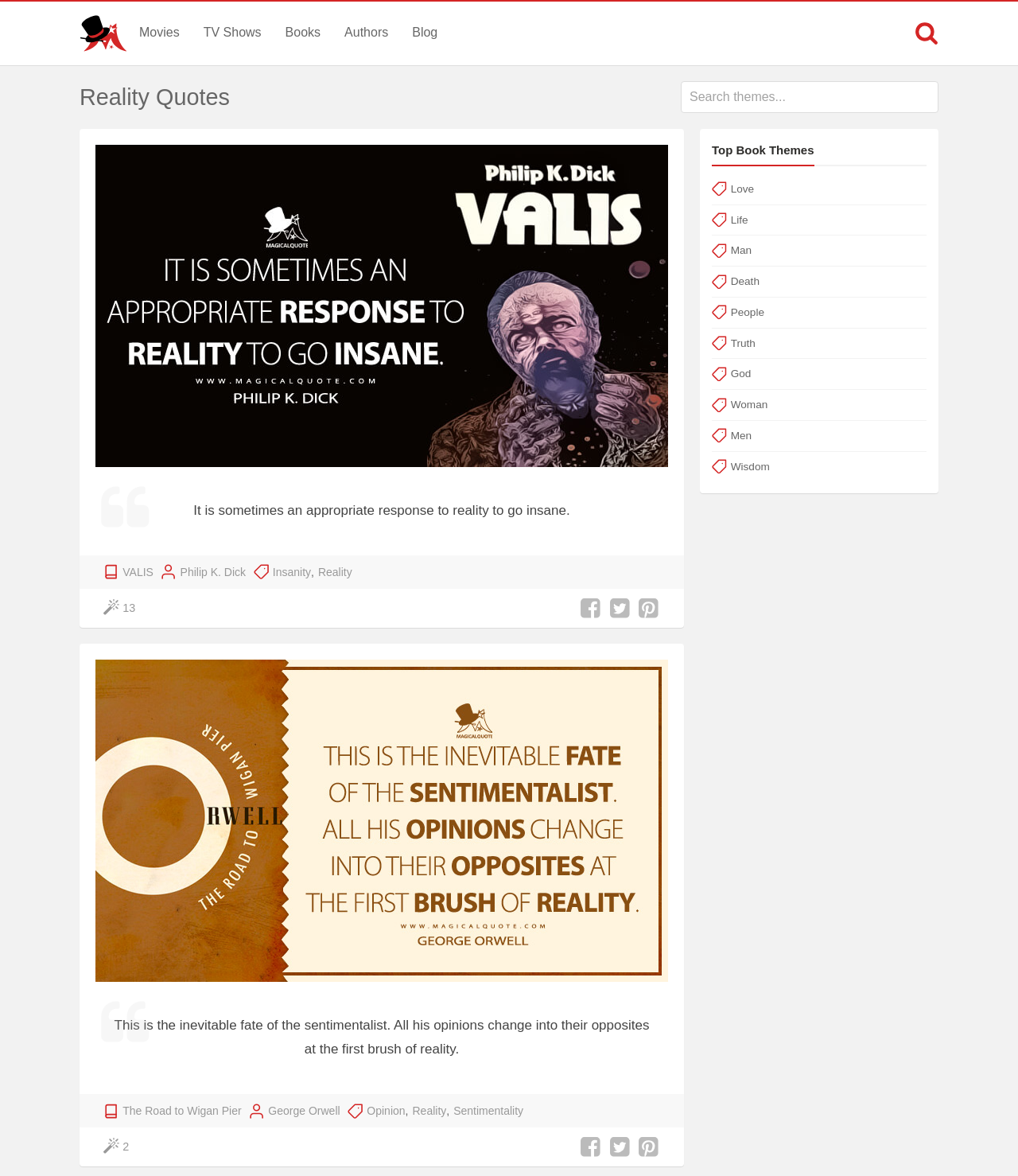How many book themes are listed?
Give a one-word or short-phrase answer derived from the screenshot.

8